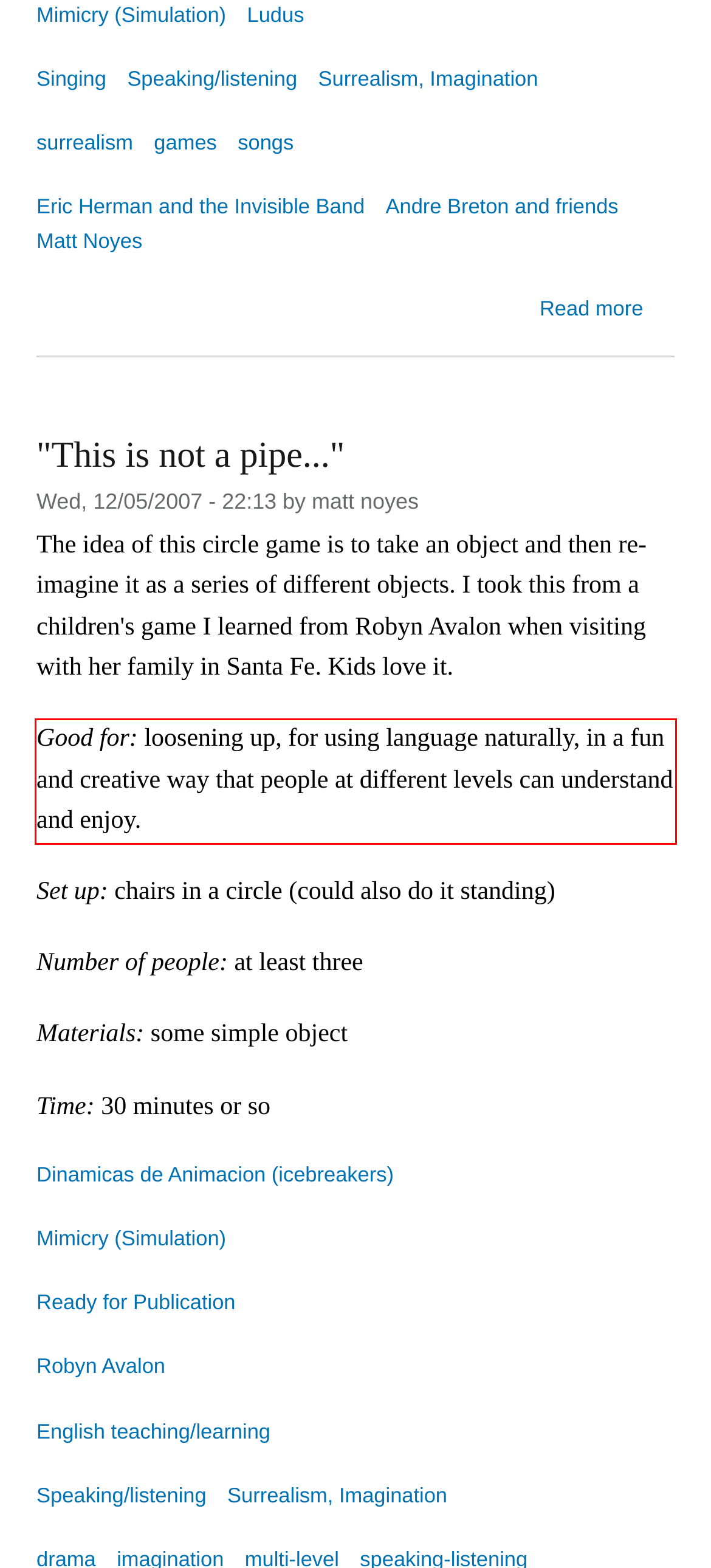Within the screenshot of the webpage, there is a red rectangle. Please recognize and generate the text content inside this red bounding box.

Good for: loosening up, for using language naturally, in a fun and creative way that people at different levels can understand and enjoy.